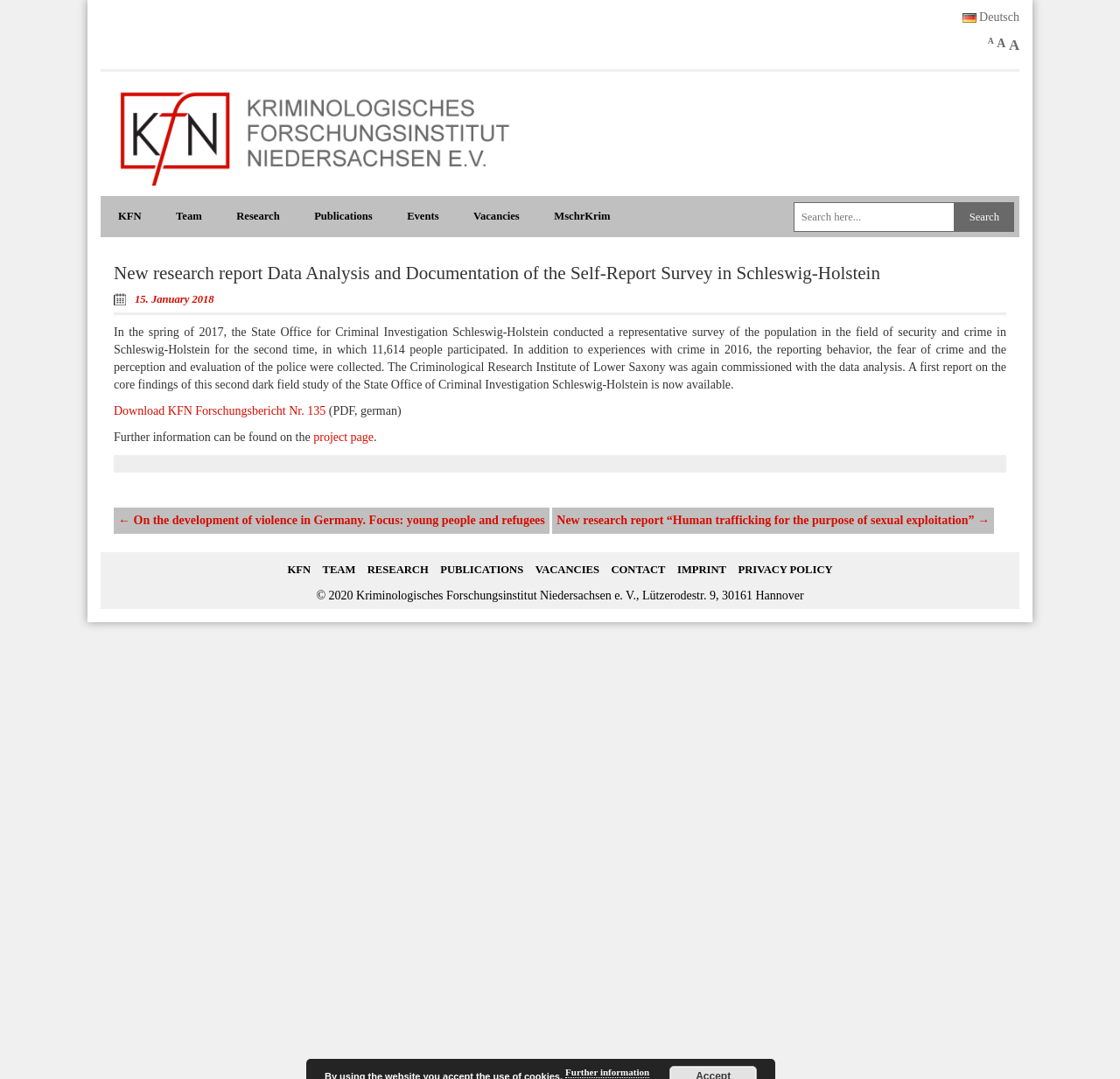Answer succinctly with a single word or phrase:
What is the topic of the research report?

Self-Report Survey in Schleswig-Holstein